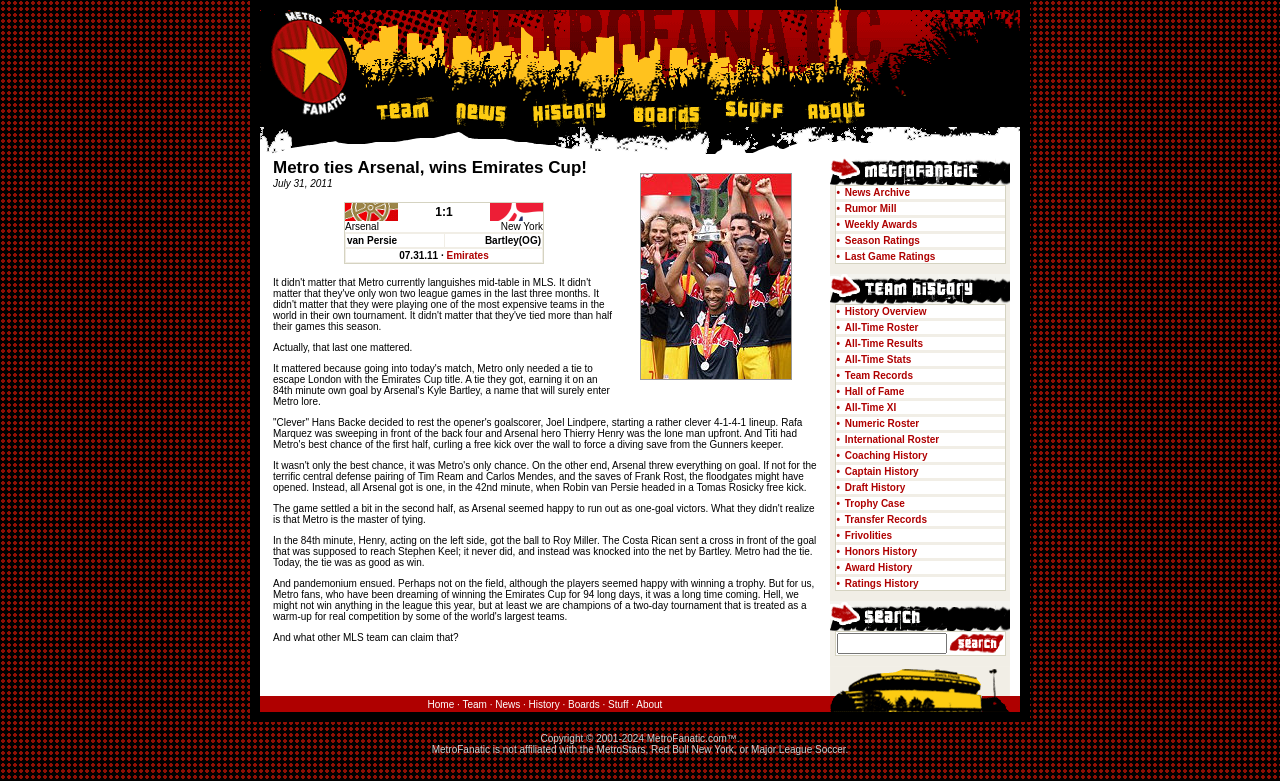Provide a single word or phrase answer to the question: 
What is the name of the tournament?

Emirates Cup